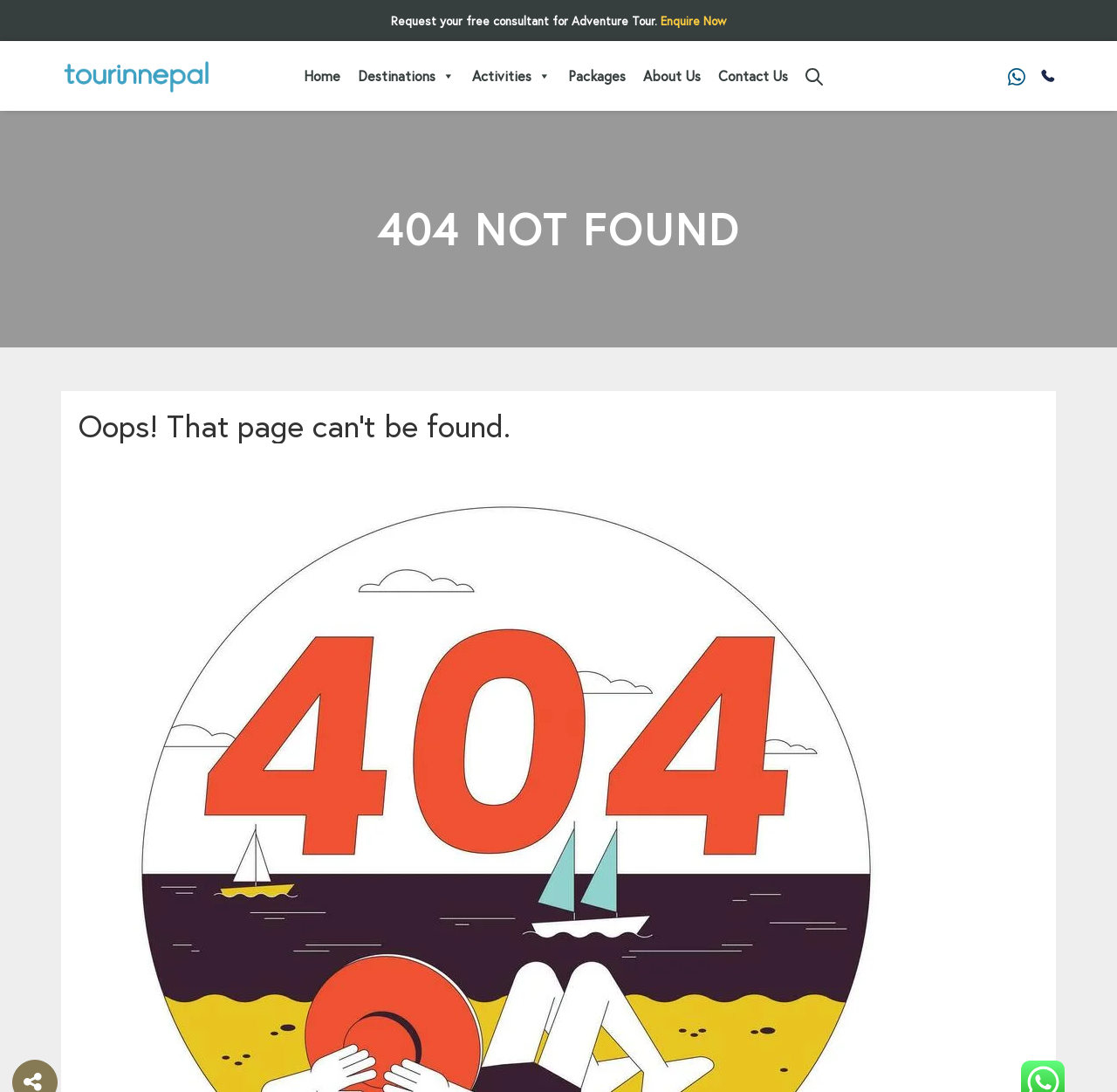Please find the bounding box coordinates of the element's region to be clicked to carry out this instruction: "Click Enquire Now".

[0.591, 0.011, 0.65, 0.026]